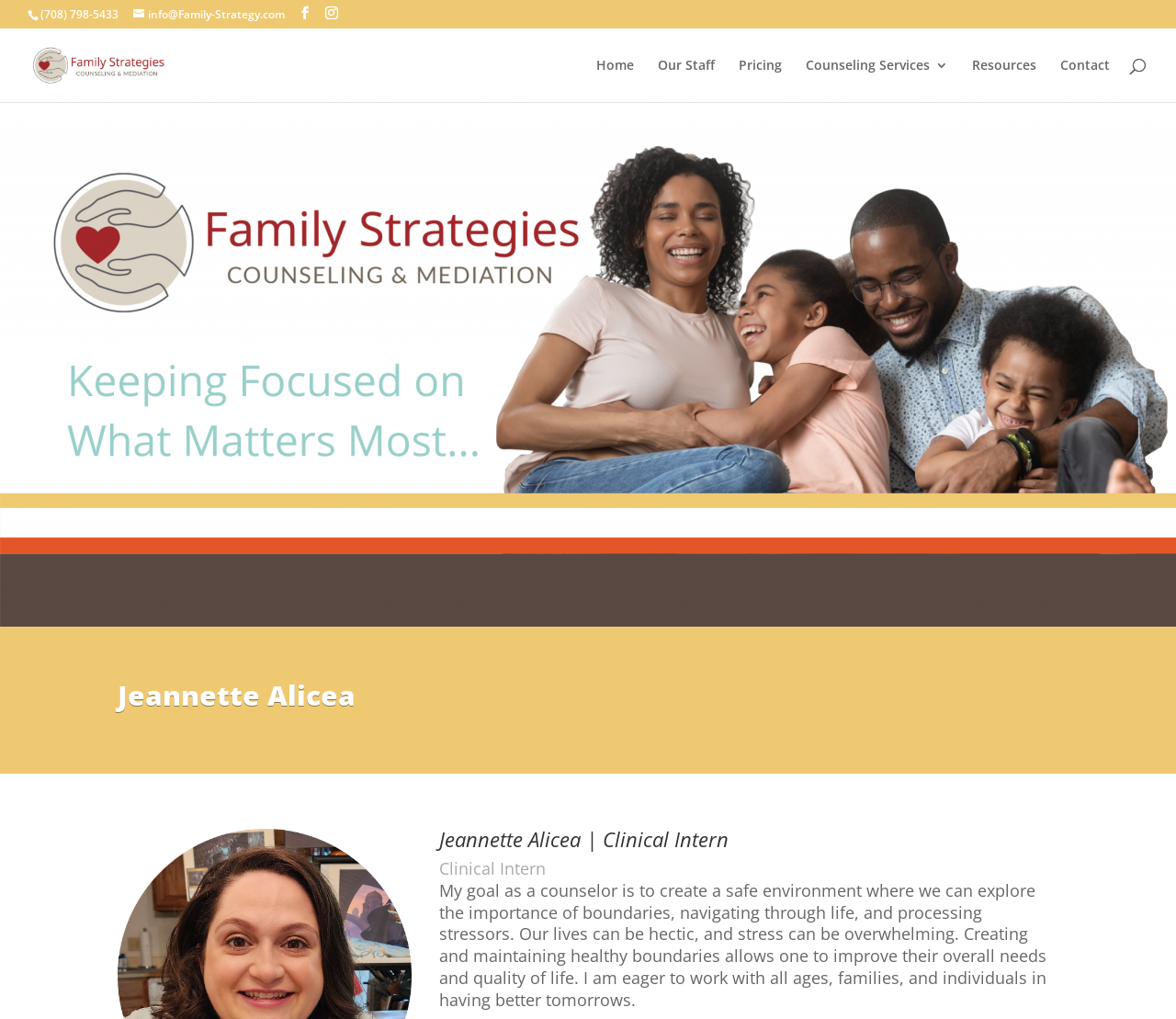Locate the bounding box of the UI element based on this description: "alt="Family Strategies Counseling & Mediation"". Provide four float numbers between 0 and 1 as [left, top, right, bottom].

[0.027, 0.054, 0.143, 0.071]